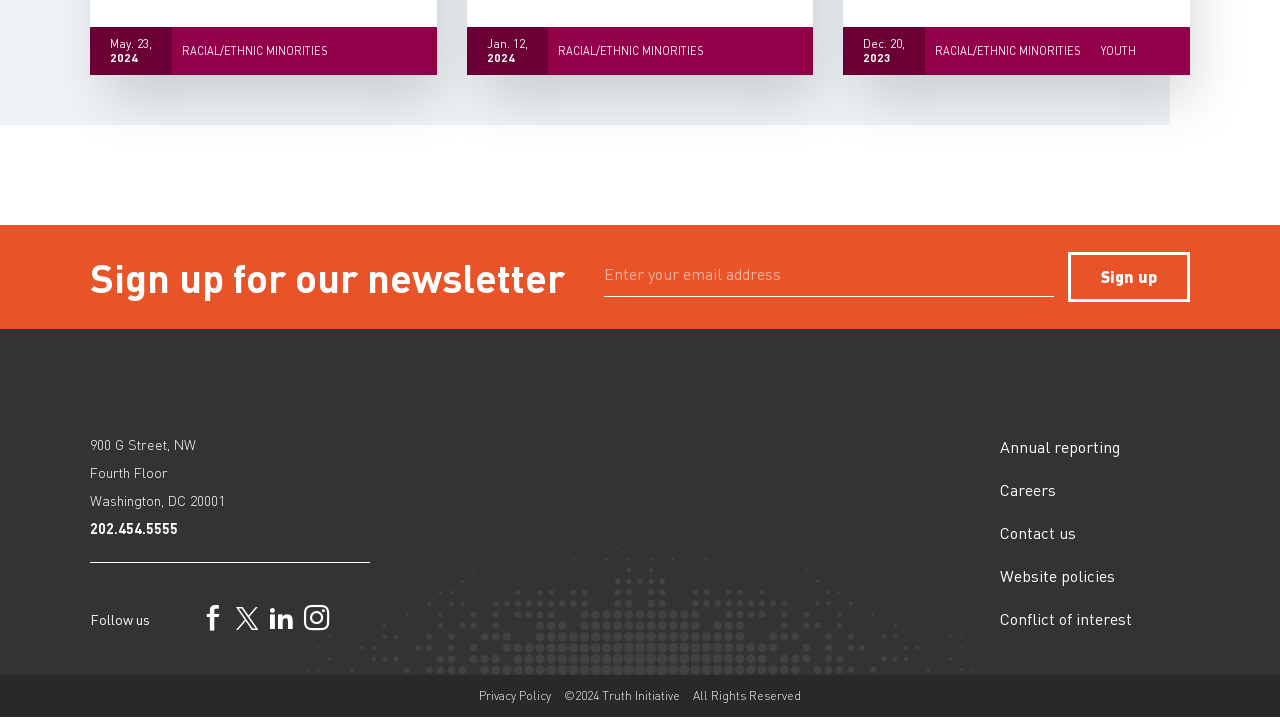Examine the image and give a thorough answer to the following question:
What is the purpose of the form at the top of the page?

I found the purpose of the form by looking at the heading element with coordinates [0.07, 0.356, 0.472, 0.417] which corresponds to the text 'Sign up for our newsletter', and the textbox and button elements nearby which suggest that the form is for signing up for a newsletter.